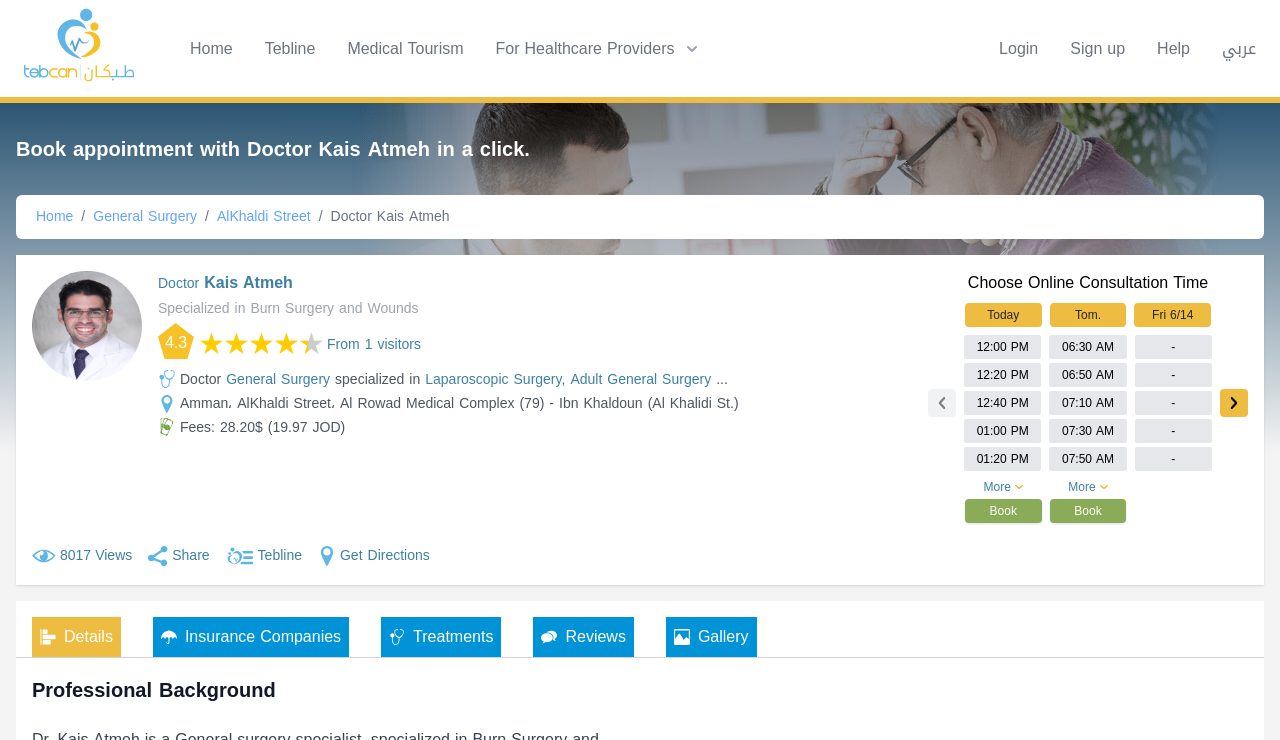Locate the bounding box of the user interface element based on this description: "Insurance Companies".

[0.119, 0.834, 0.273, 0.888]